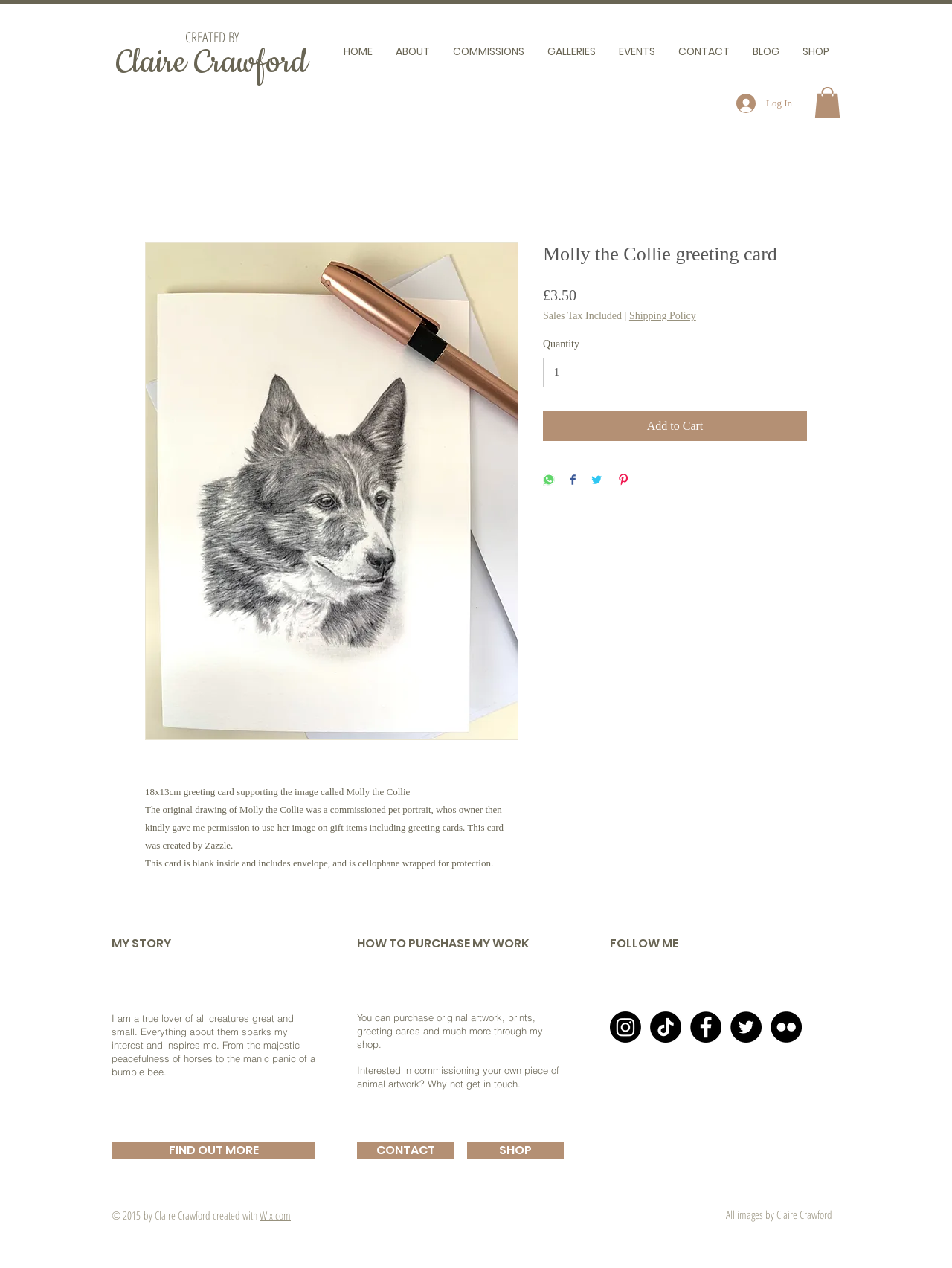What is the size of the greeting card?
Based on the screenshot, respond with a single word or phrase.

18x13cm